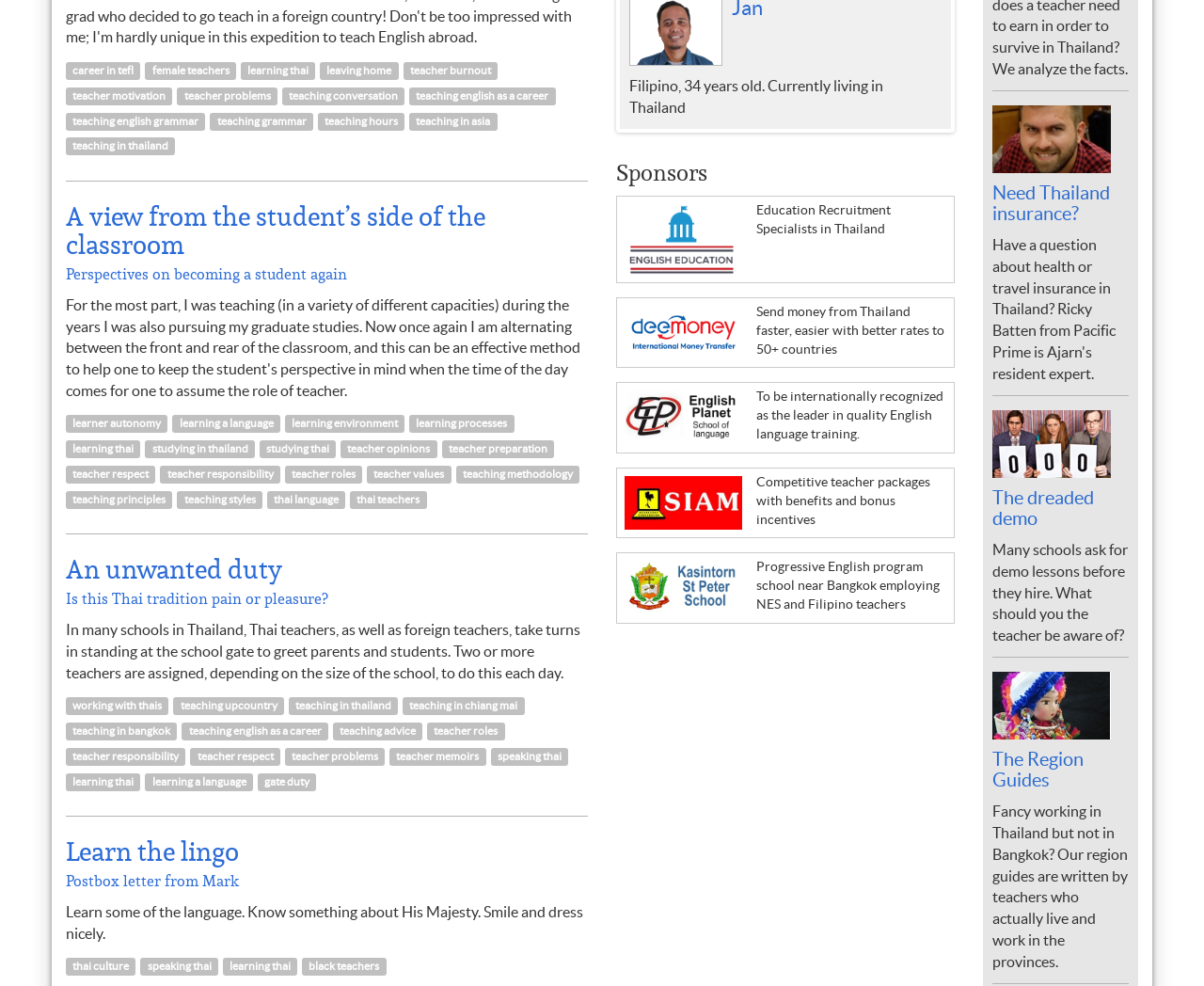What is the purpose of the teachers standing at the school gate?
Using the information from the image, give a concise answer in one word or a short phrase.

To greet parents and students